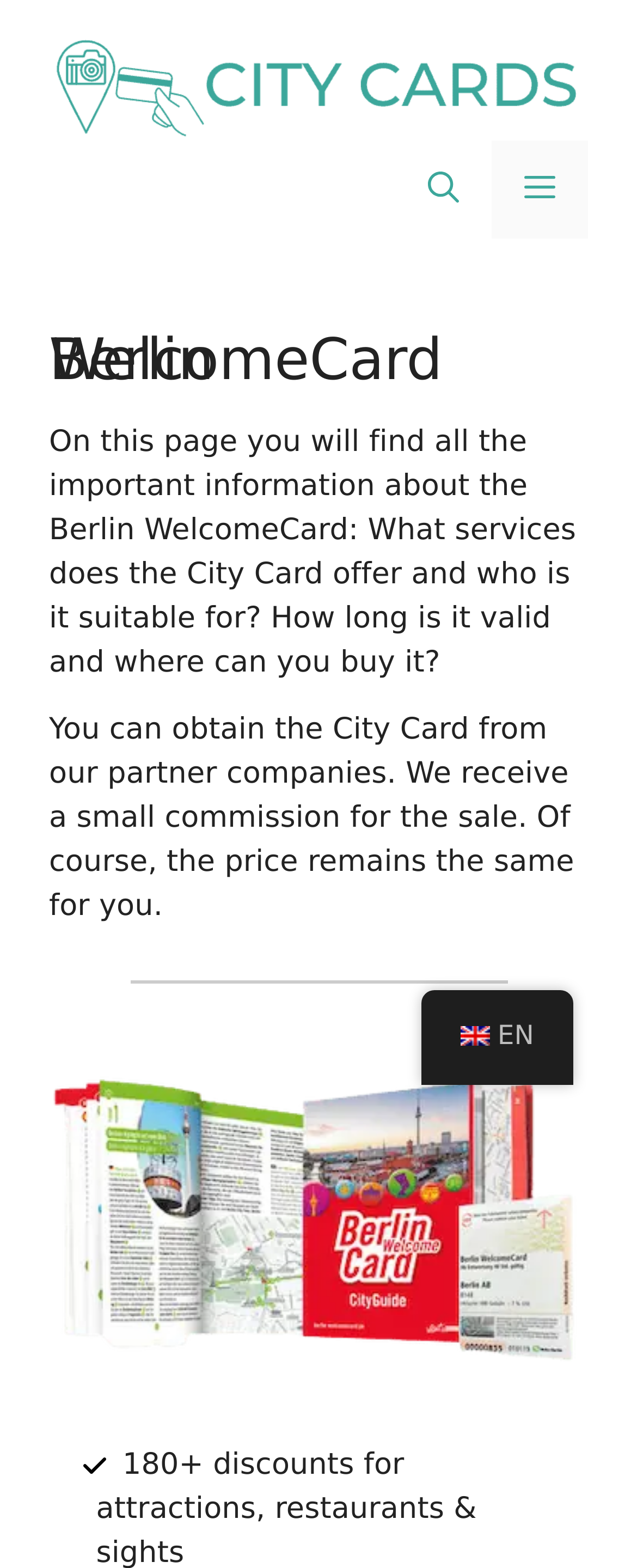What is the language of the current webpage?
We need a detailed and meticulous answer to the question.

The webpage has a link 'en_GB EN' which suggests that the current language of the webpage is English. Additionally, the image 'en_GB' is also present, which further supports this conclusion.